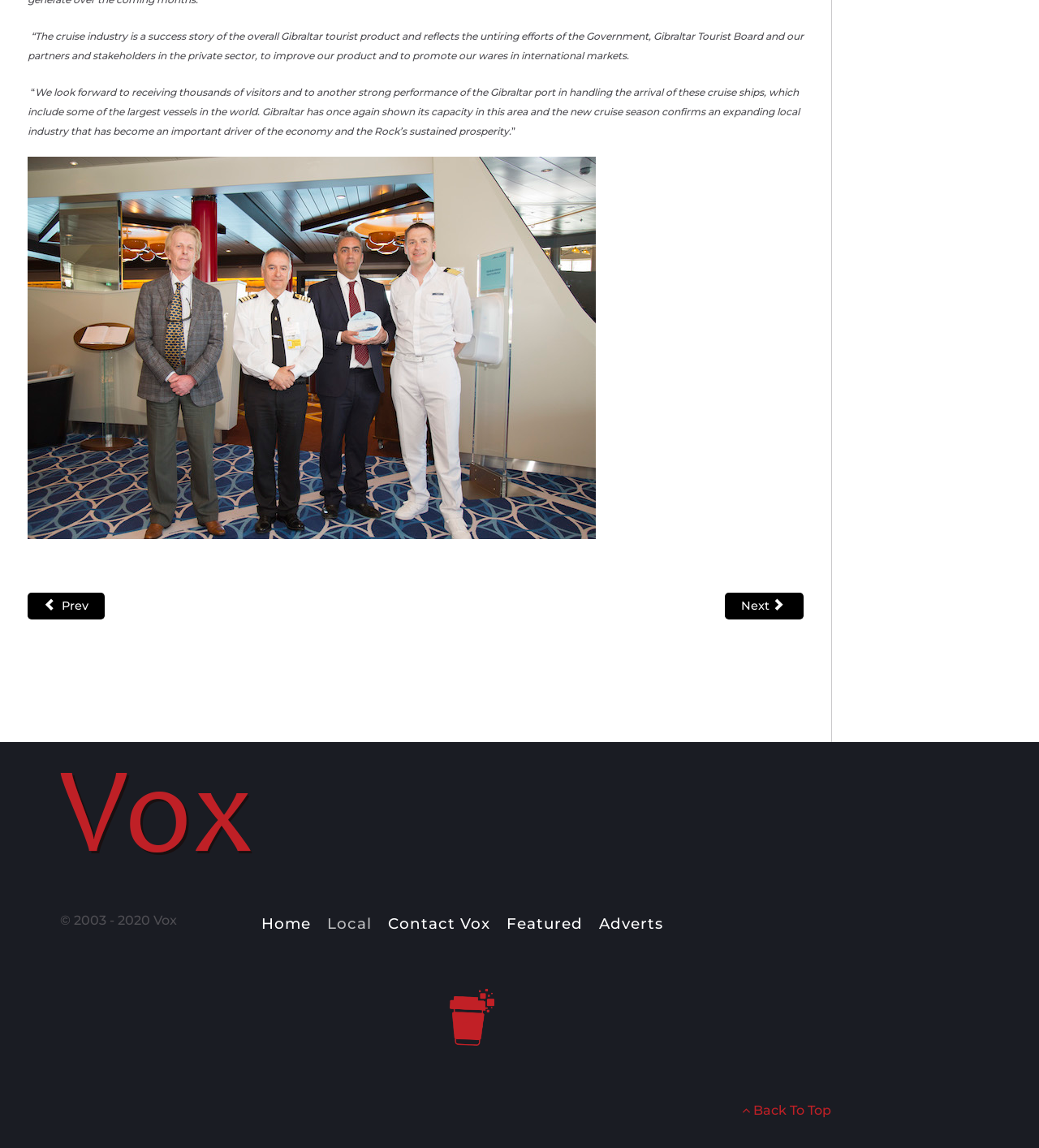Can you look at the image and give a comprehensive answer to the question:
How many links are there in the footer section?

The footer section can be identified by the links with y-coordinates greater than 0.7. There are 6 links in this section, namely 'Home', 'Local', 'Contact Vox', 'Featured', 'Adverts', and 'Back To Top'.